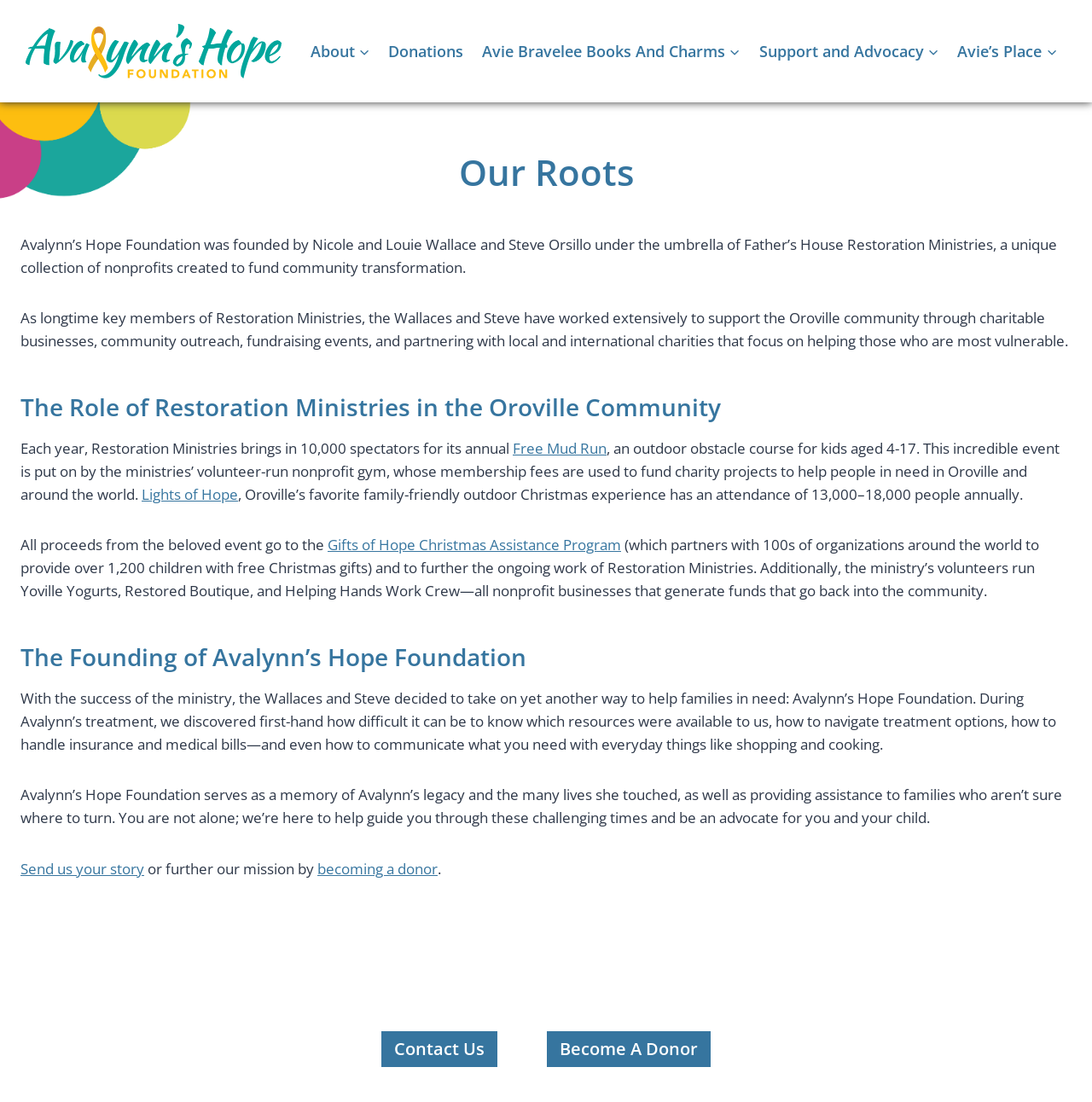Reply to the question with a brief word or phrase: What is the name of the foundation?

Avalynn's Hope